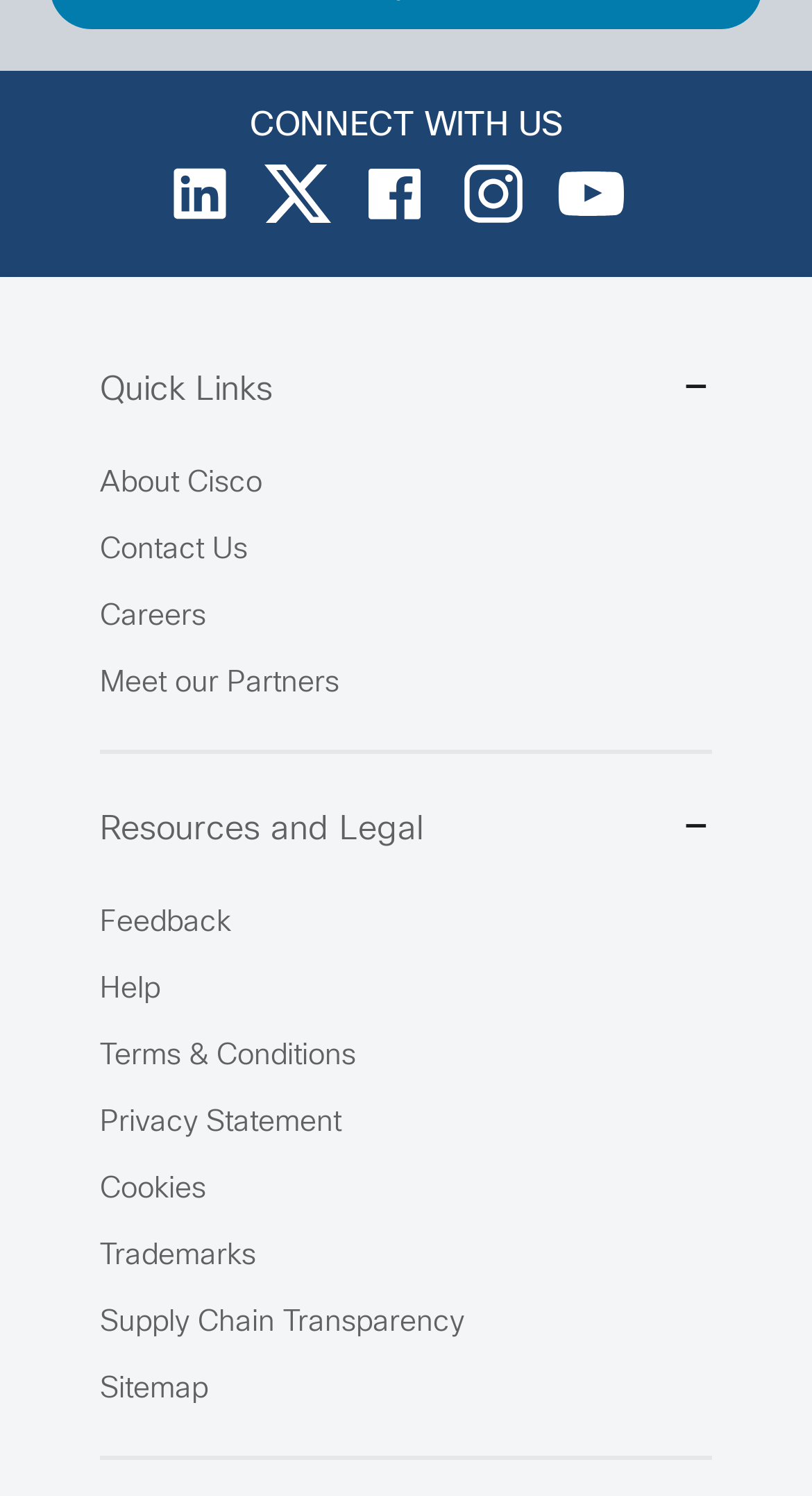Please identify the bounding box coordinates of the area that needs to be clicked to fulfill the following instruction: "View About Cisco page."

[0.123, 0.315, 0.323, 0.333]